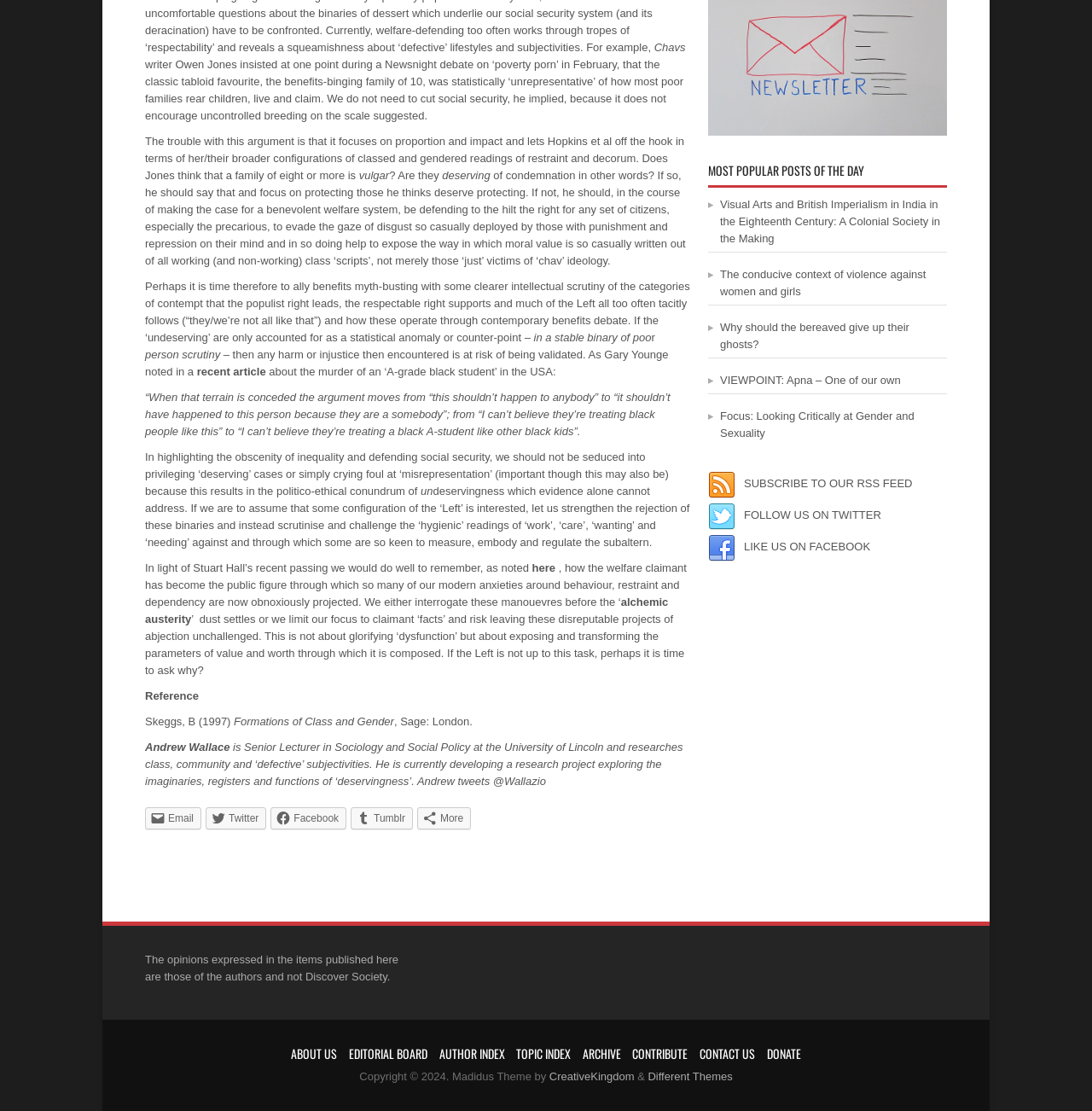Please give a succinct answer using a single word or phrase:
What is the name of the university where Andrew Wallace is a Senior Lecturer?

University of Lincoln